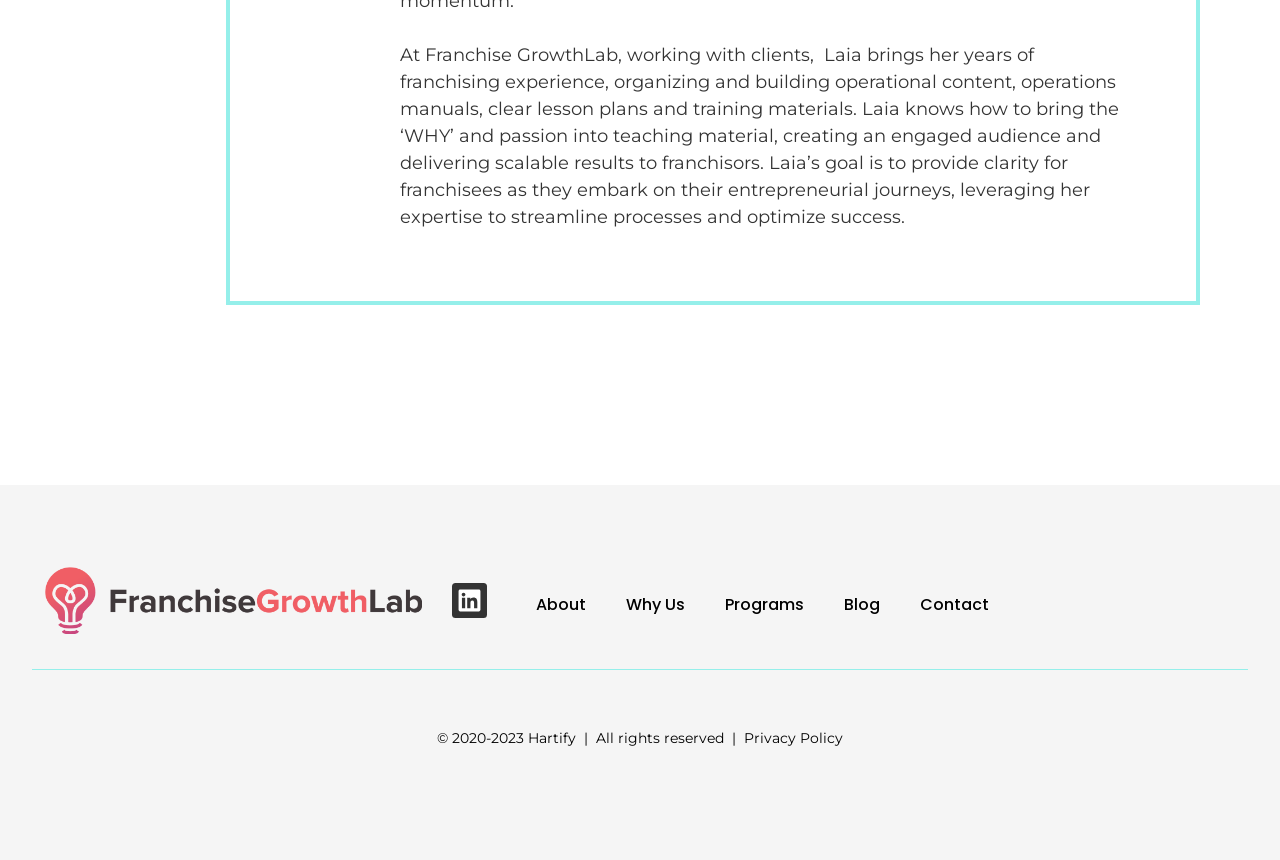Using floating point numbers between 0 and 1, provide the bounding box coordinates in the format (top-left x, top-left y, bottom-right x, bottom-right y). Locate the UI element described here: Why Us

[0.474, 0.677, 0.551, 0.731]